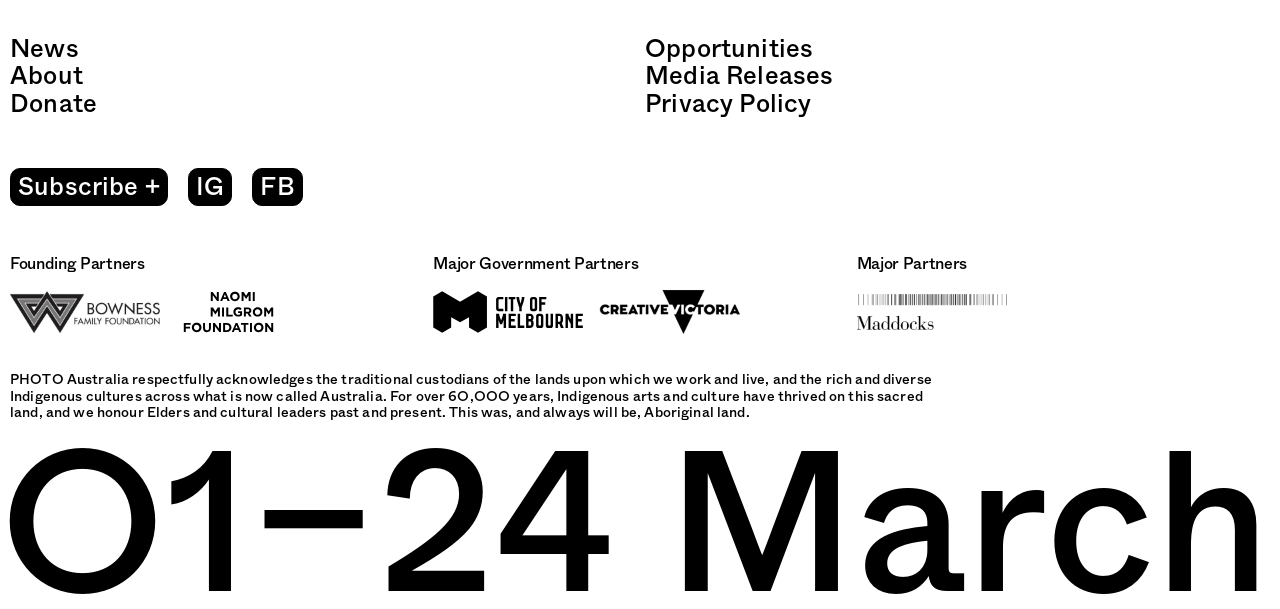What is the name of the artist who photographs a massacre site on Dja Dja Wurrung Country?
Please use the visual content to give a single word or phrase answer.

Peta Clancy